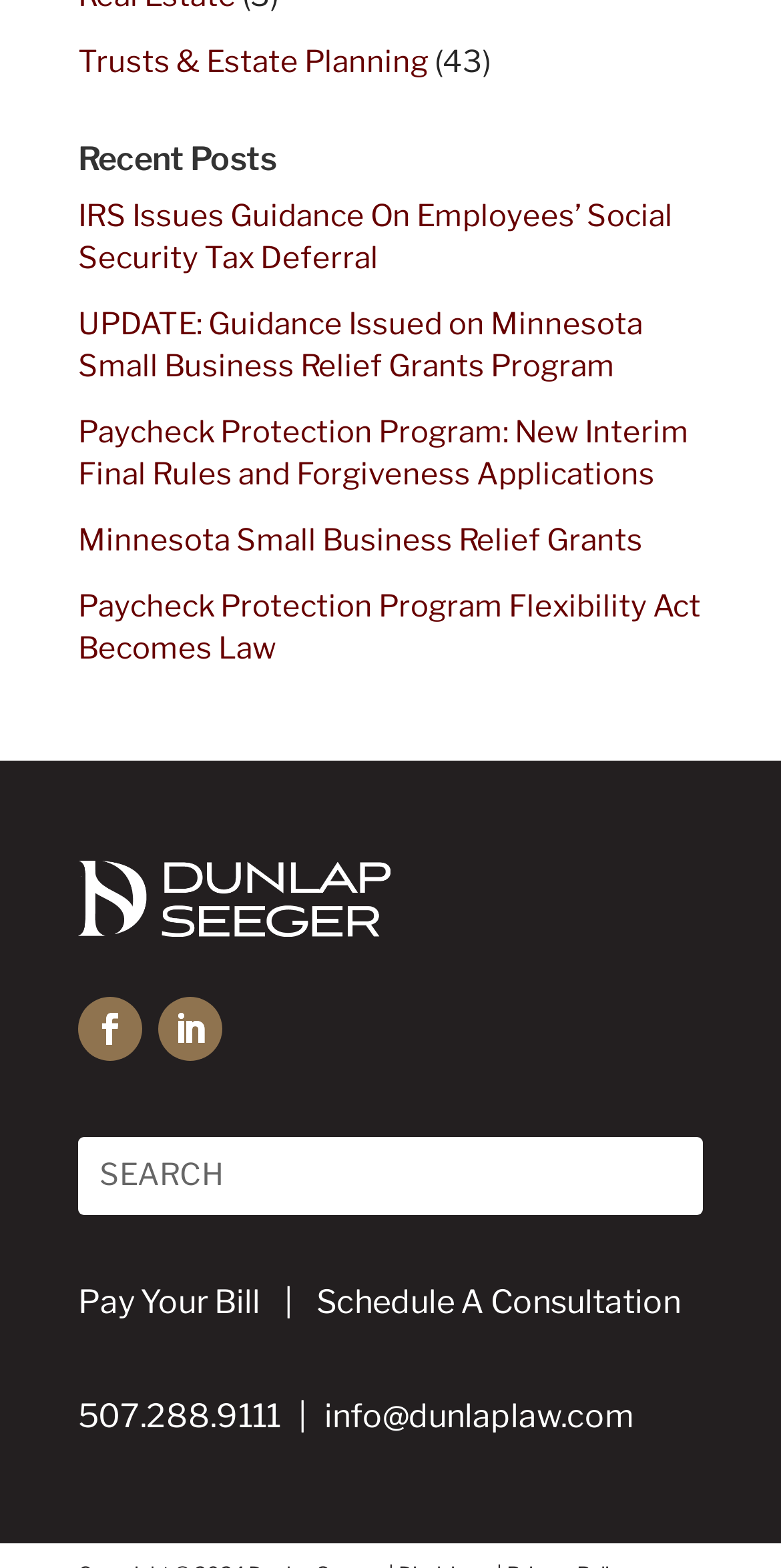Use a single word or phrase to answer the question:
What is the topic of the first link?

Trusts & Estate Planning